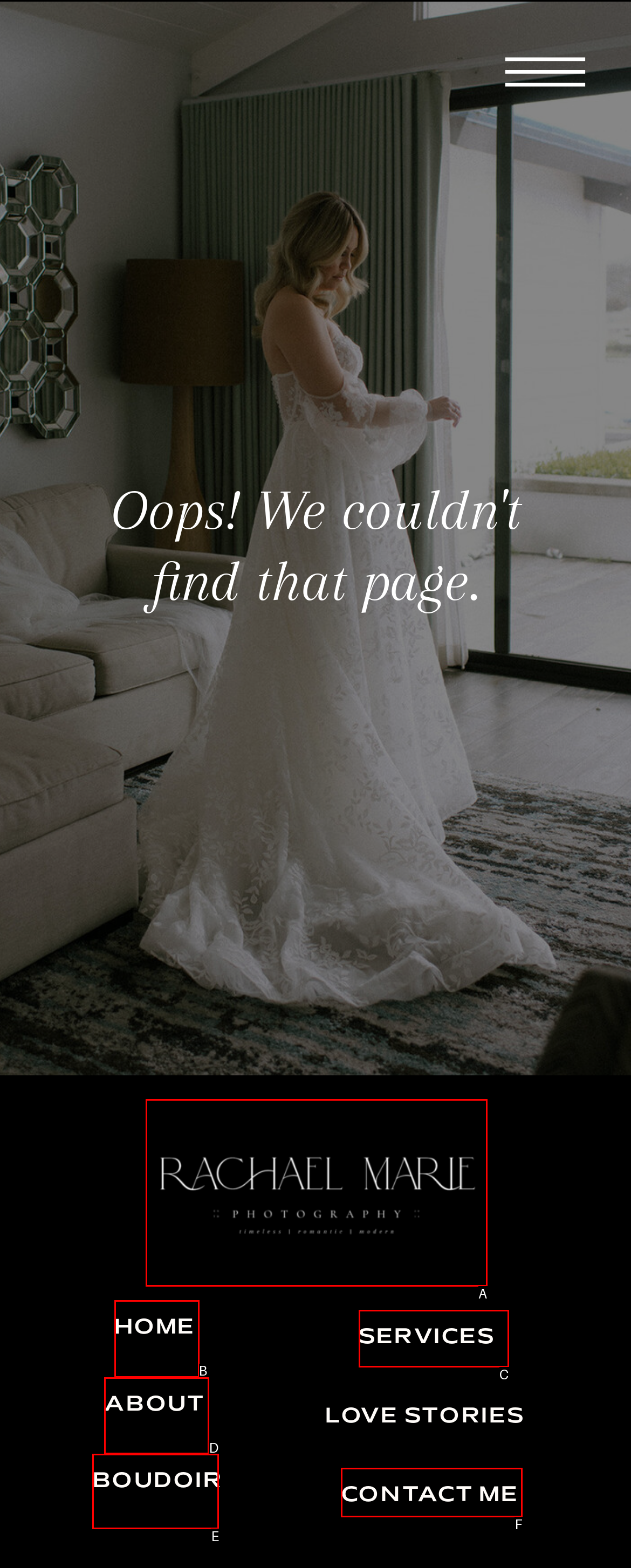Determine which HTML element matches the given description: Home. Provide the corresponding option's letter directly.

B